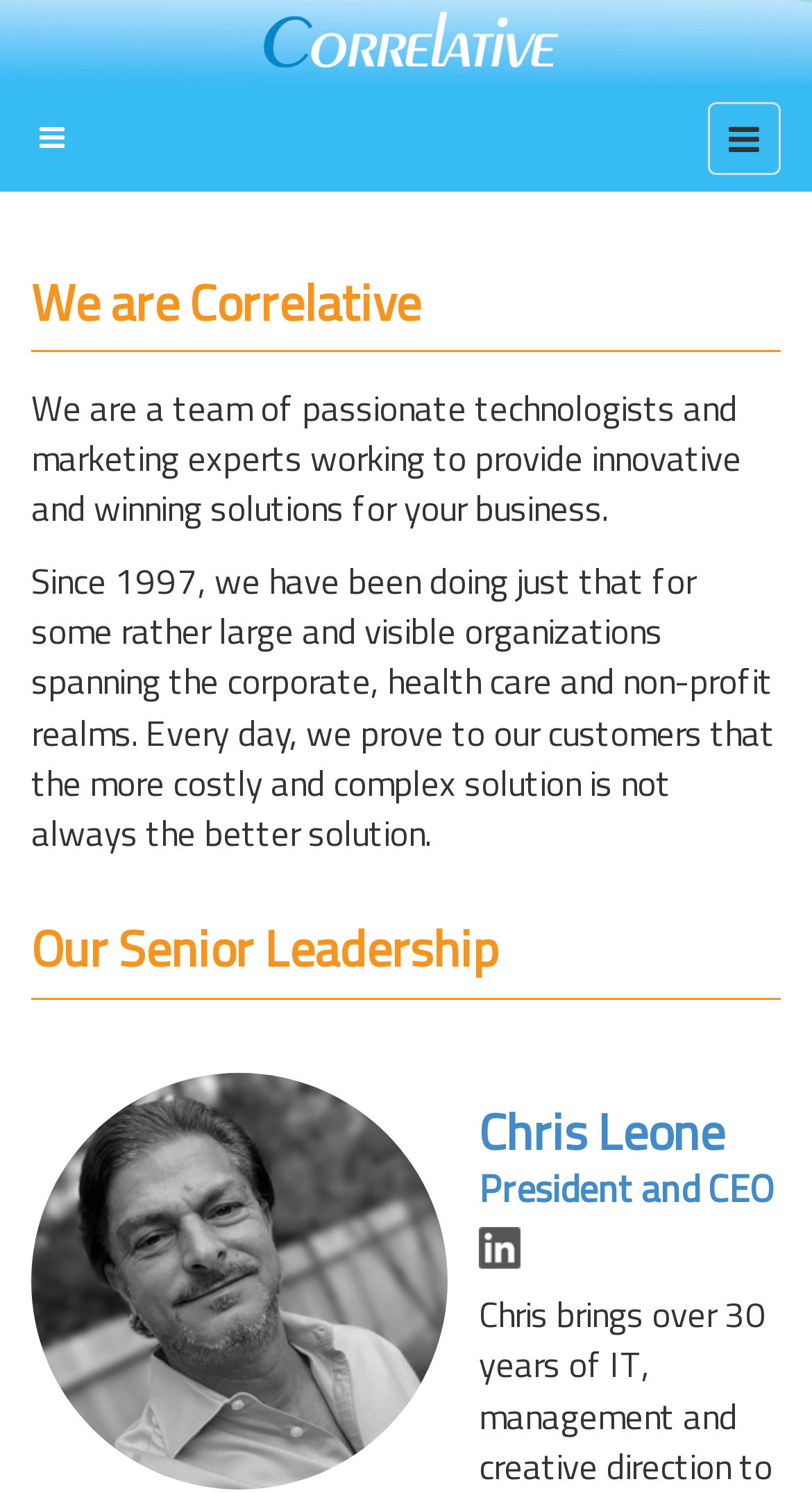What is the company name?
Give a one-word or short-phrase answer derived from the screenshot.

Correlative